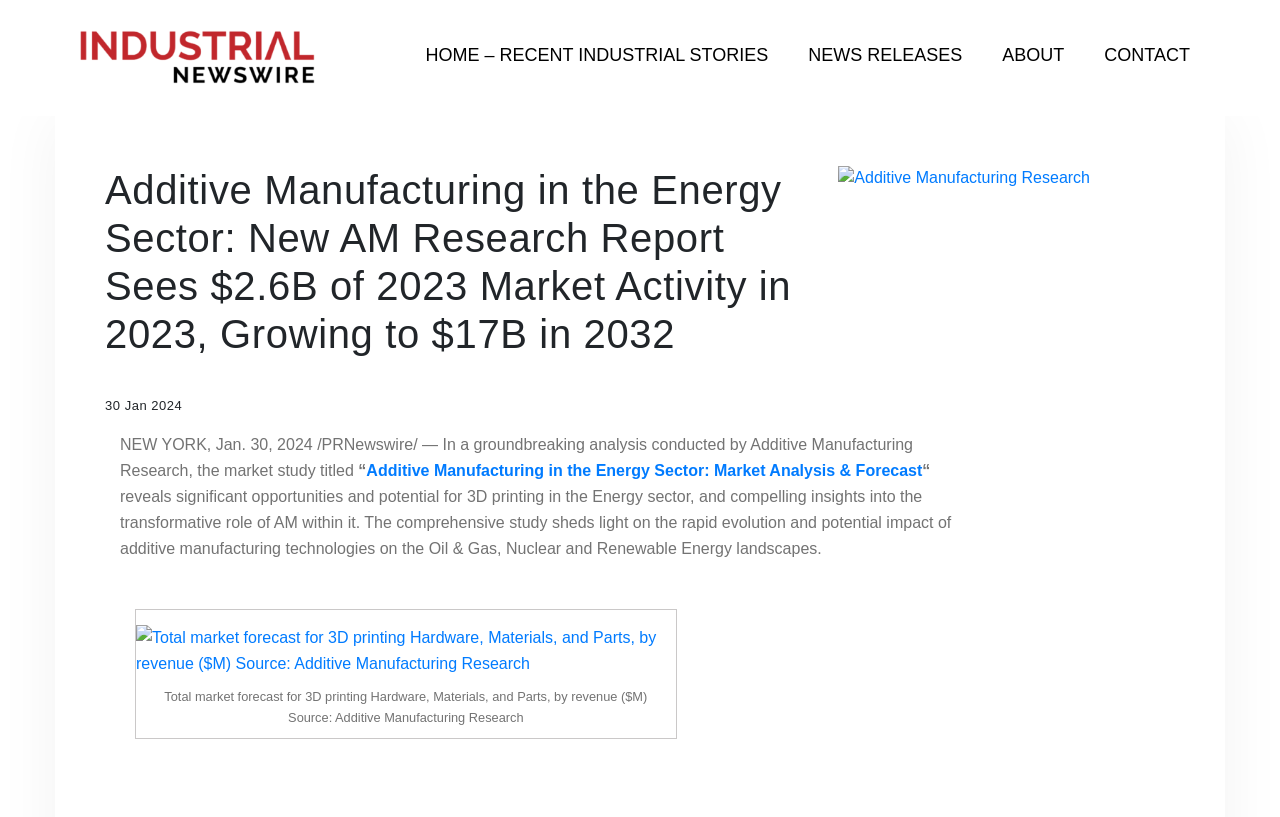What is the name of the research report?
Provide a fully detailed and comprehensive answer to the question.

I found the answer by looking at the heading element on the webpage, which says 'Additive Manufacturing in the Energy Sector: New AM Research Report Sees $2.6B of 2023 Market Activity in 2023, Growing to $17B in 2032'. The name of the research report is 'Additive Manufacturing in the Energy Sector'.